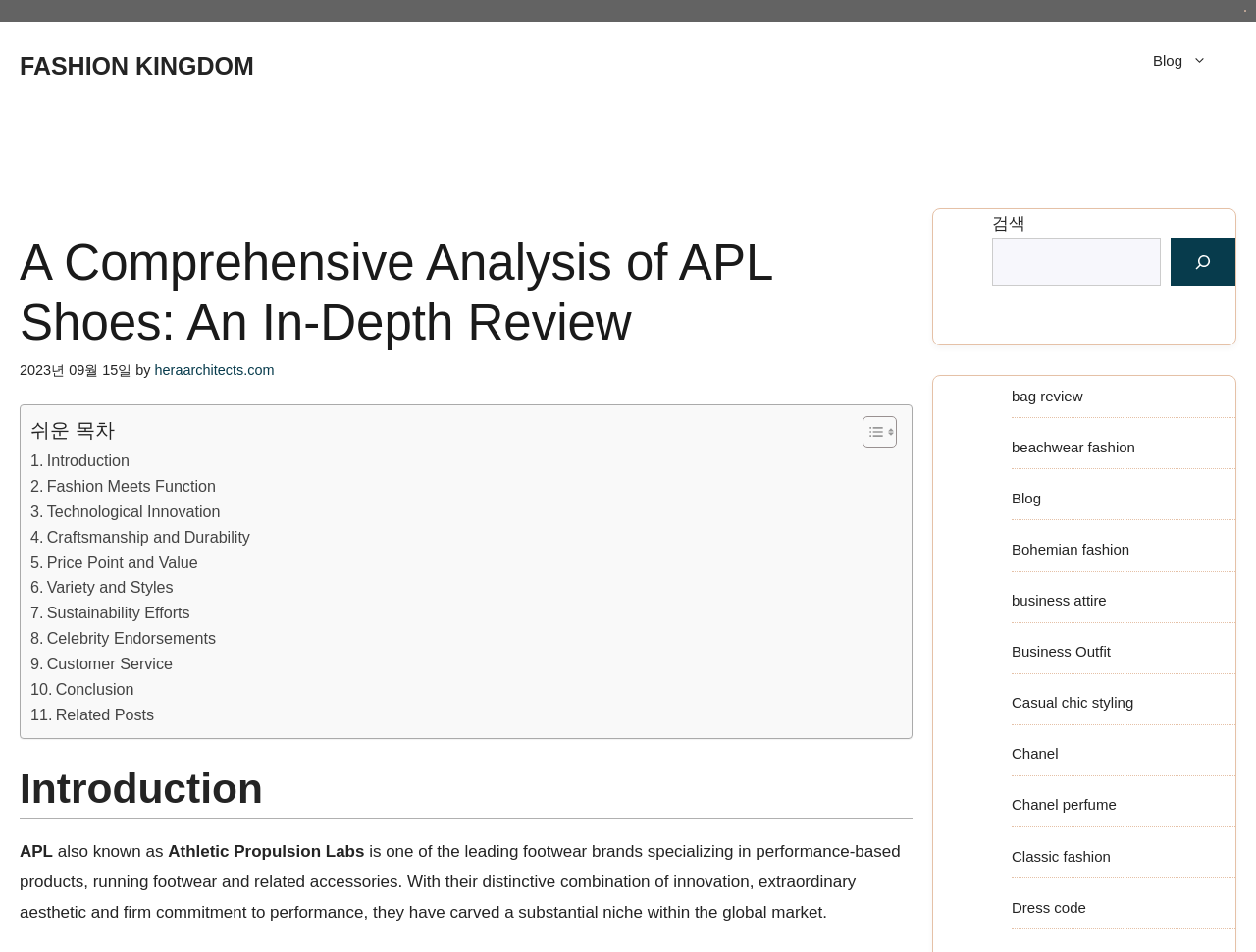Identify and provide the main heading of the webpage.

A Comprehensive Analysis of APL Shoes: An In-Depth Review